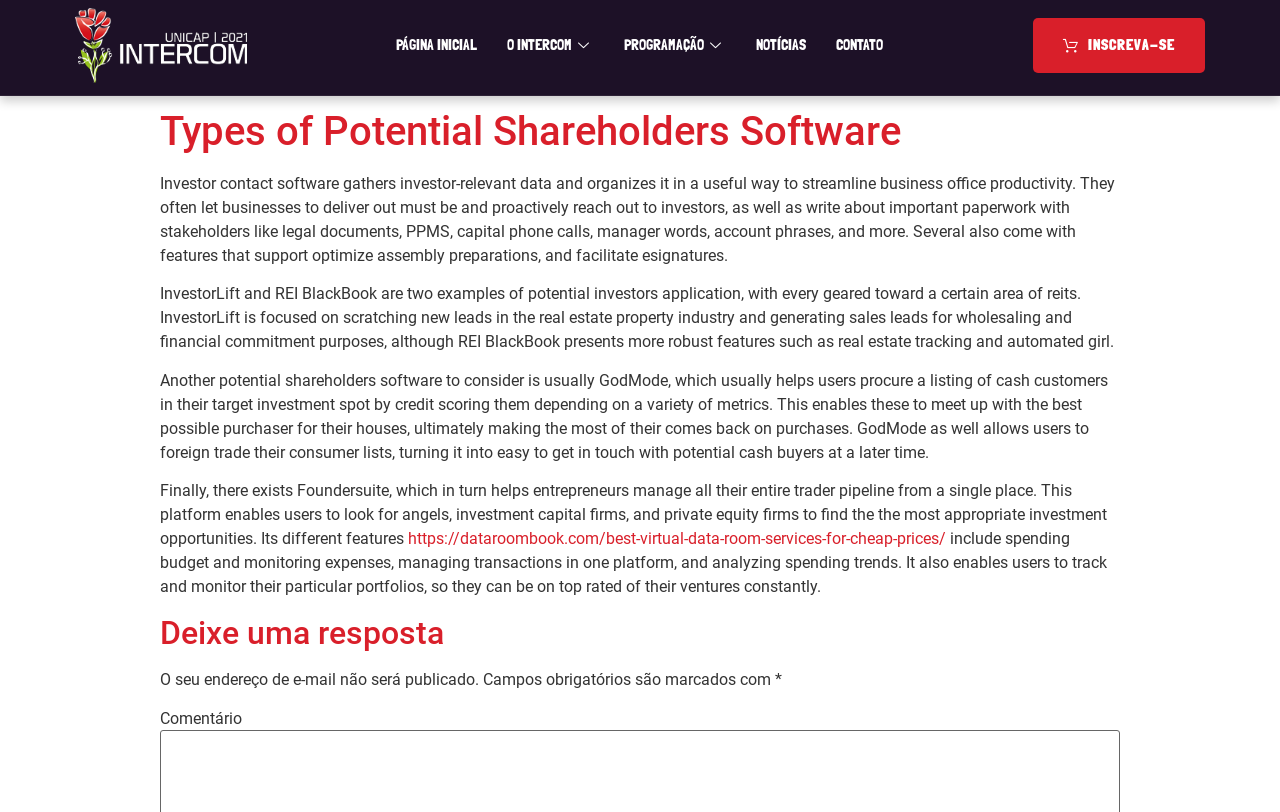Use one word or a short phrase to answer the question provided: 
What is the purpose of investor contact software?

Streamline business office productivity